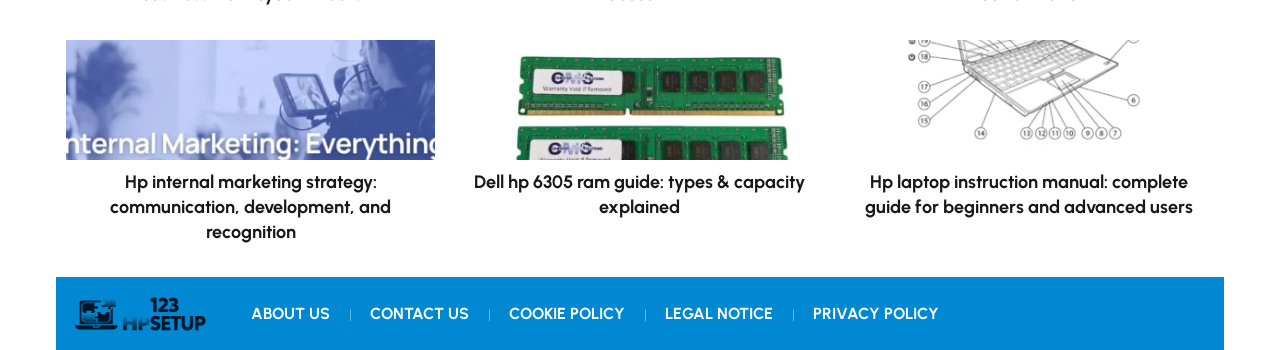Provide the bounding box coordinates of the section that needs to be clicked to accomplish the following instruction: "Go to the ABOUT US page."

[0.188, 0.838, 0.267, 0.955]